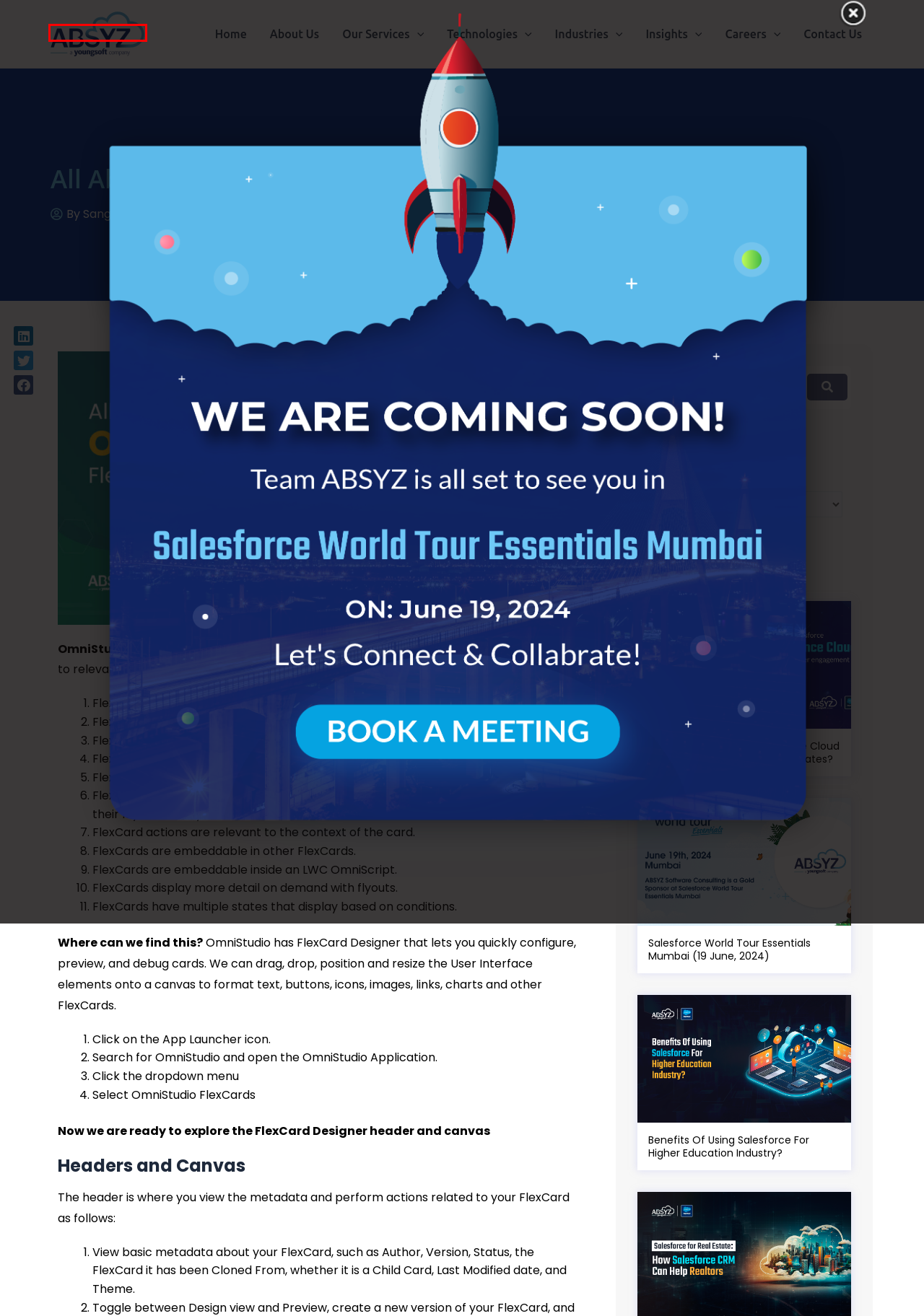Look at the screenshot of a webpage that includes a red bounding box around a UI element. Select the most appropriate webpage description that matches the page seen after clicking the highlighted element. Here are the candidates:
A. Salesforce World Tour Essentials Mumbai (19 June, 2024) - ABSYZ
B. ABSYZ: End to End Salesforce Integrators | Software Consultancy
C. How Can Salesforce Experience Cloud Drive Customer Engagement Rates? - ABSYZ
D. Sangamesh Gella, Author at Absyz
E. Benefits of Using Salesforce for Higher Education Industry - ABSYZ
F. Blogs - ABSYZ
G. March 17, 2023 - Absyz
H. ABSYZ Privacy Policy Statements

B